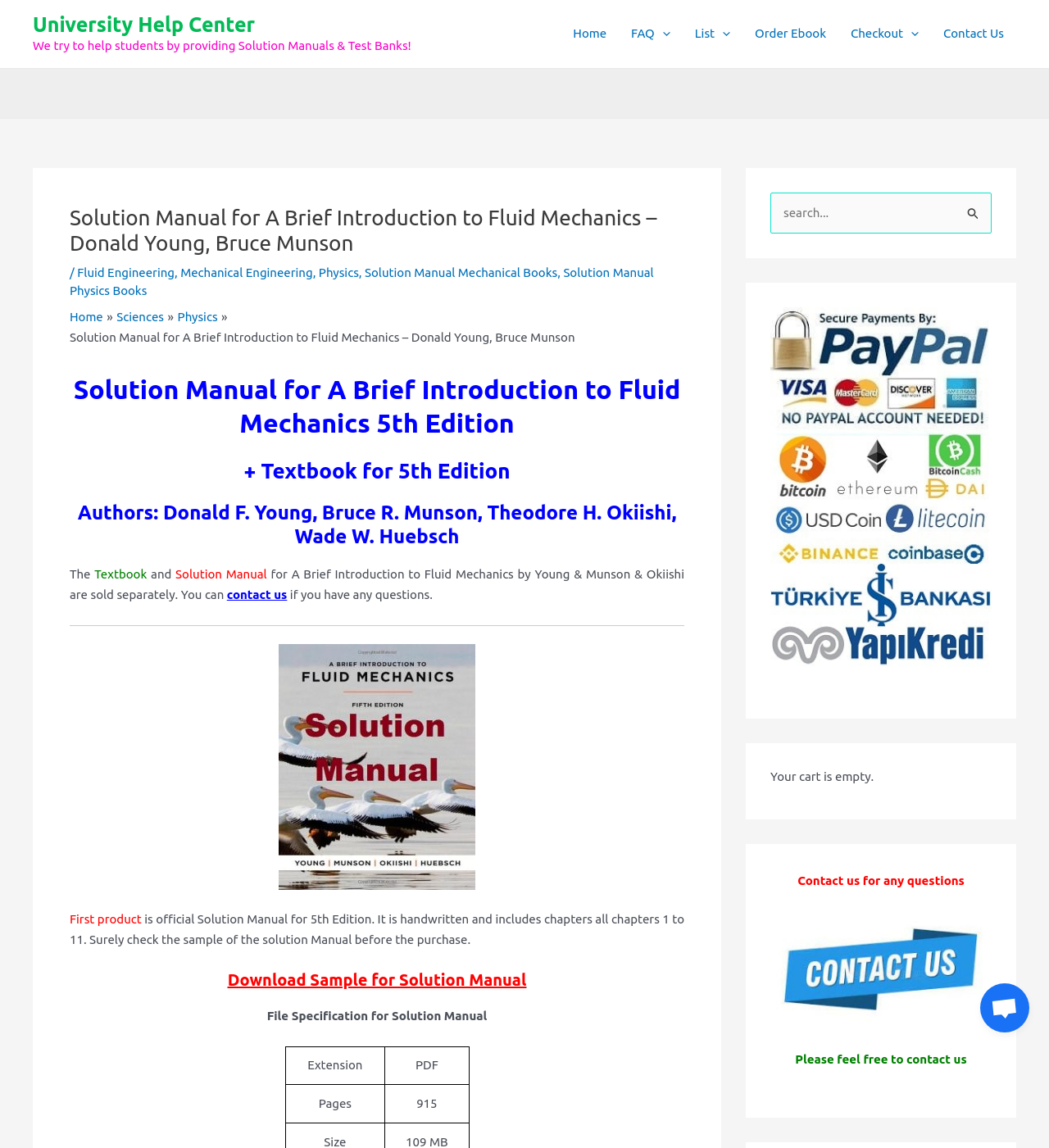What is the format of the solution manual?
Use the information from the image to give a detailed answer to the question.

The format of the solution manual is specified in the 'File Specification for Solution Manual' section, where it is mentioned that the solution manual is in PDF format.